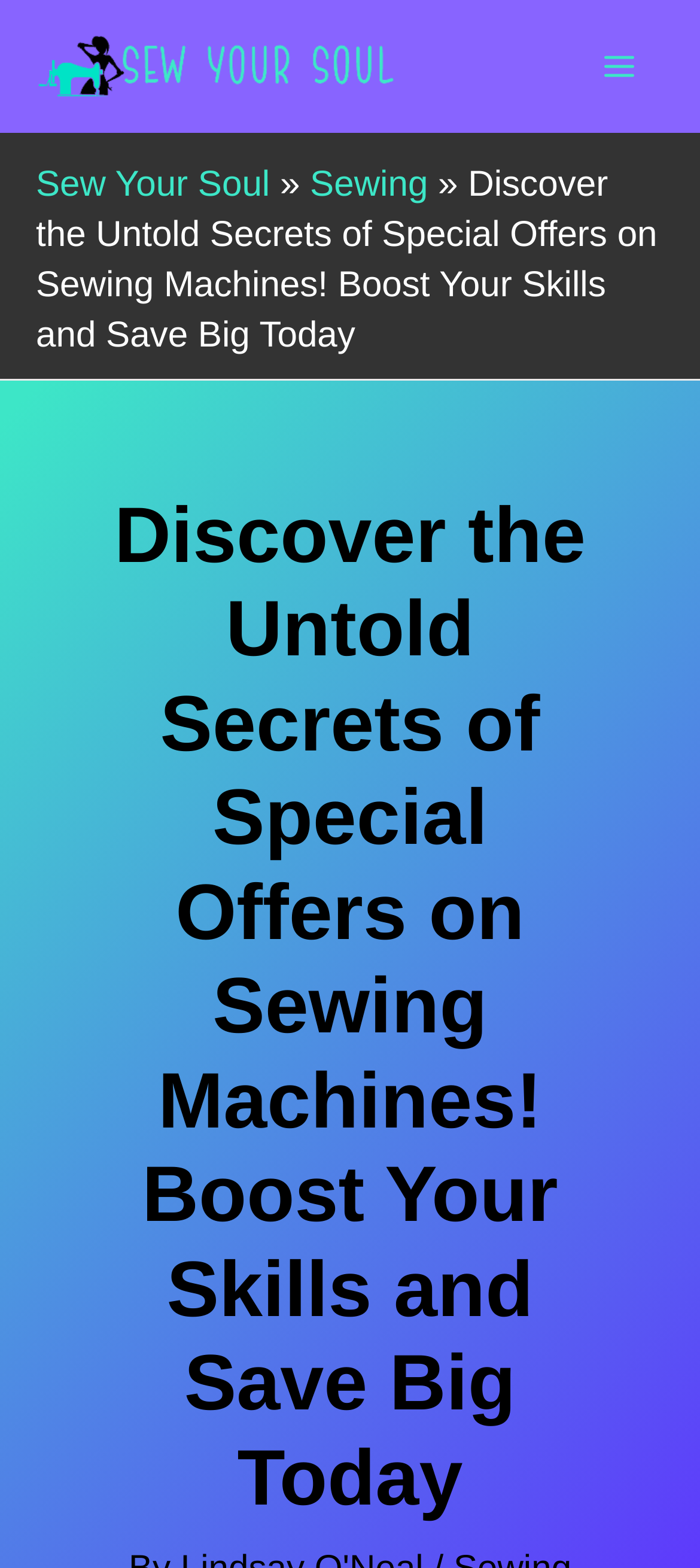Your task is to extract the text of the main heading from the webpage.

Discover the Untold Secrets of Special Offers on Sewing Machines! Boost Your Skills and Save Big Today